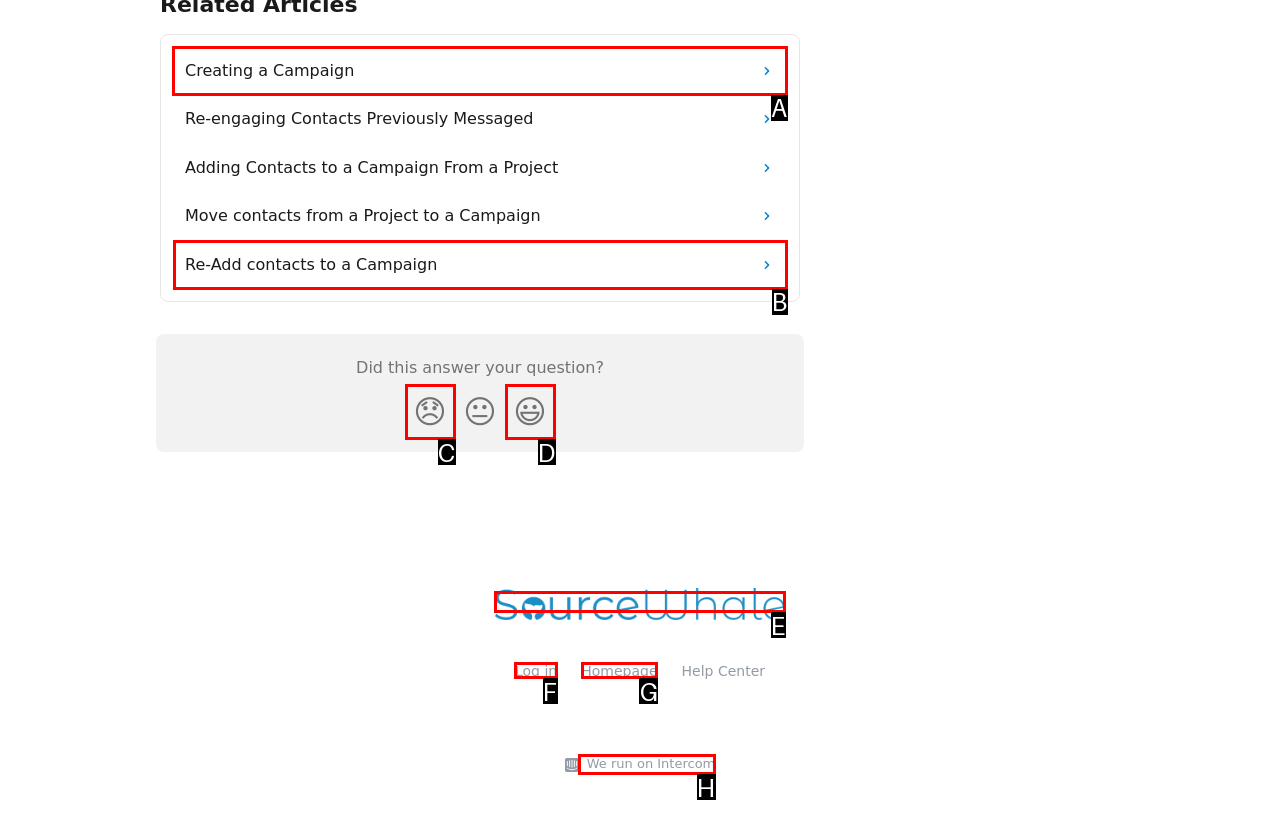Which option should be clicked to execute the task: Click on 'Creating a Campaign'?
Reply with the letter of the chosen option.

A